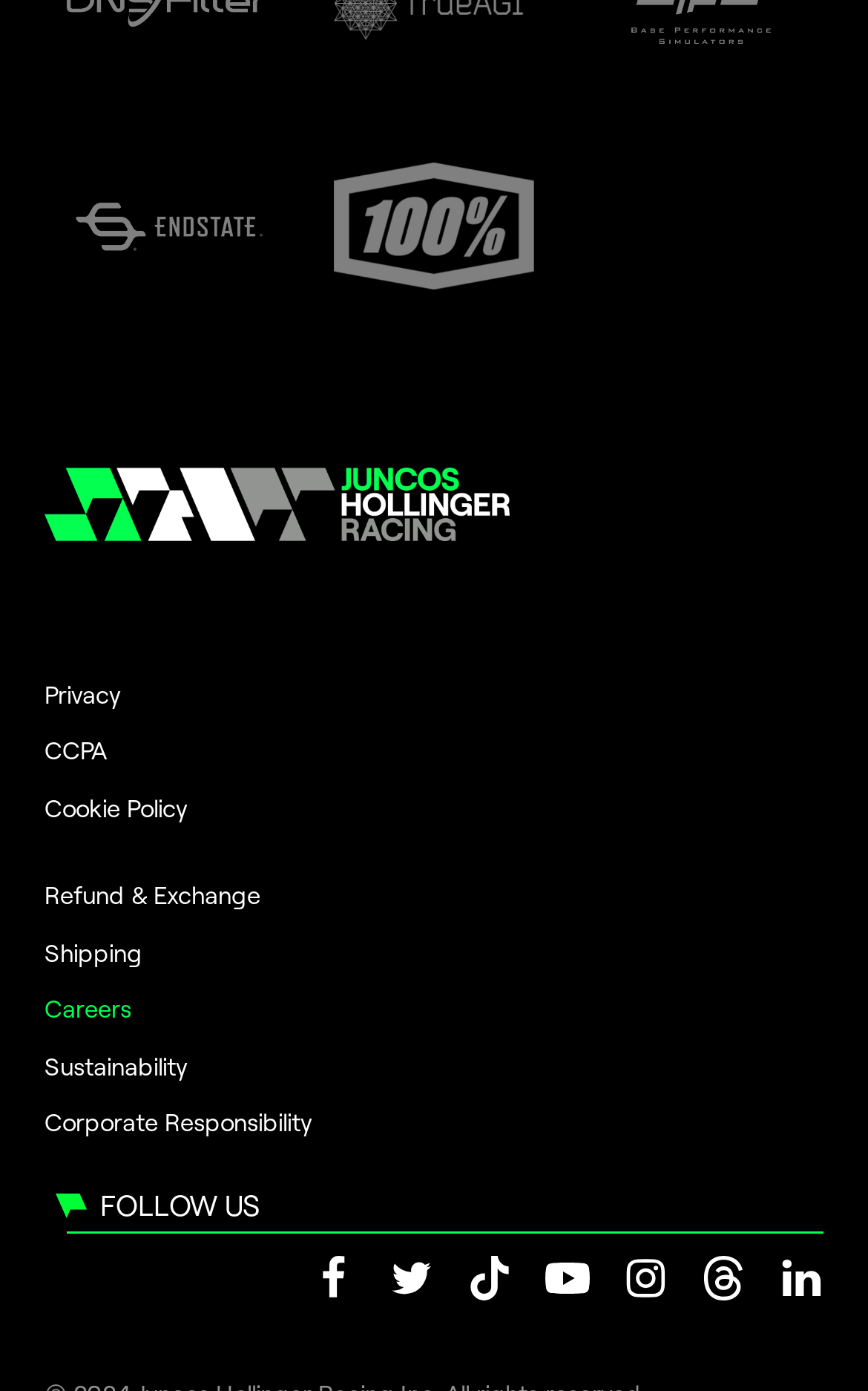How many social media links are available?
Answer the question with a detailed explanation, including all necessary information.

I counted the number of links under the 'Social menu' navigation element, which are 'FB', 'X', 'TT', 'YT', 'IN', and 'TH', totaling 6 social media links.